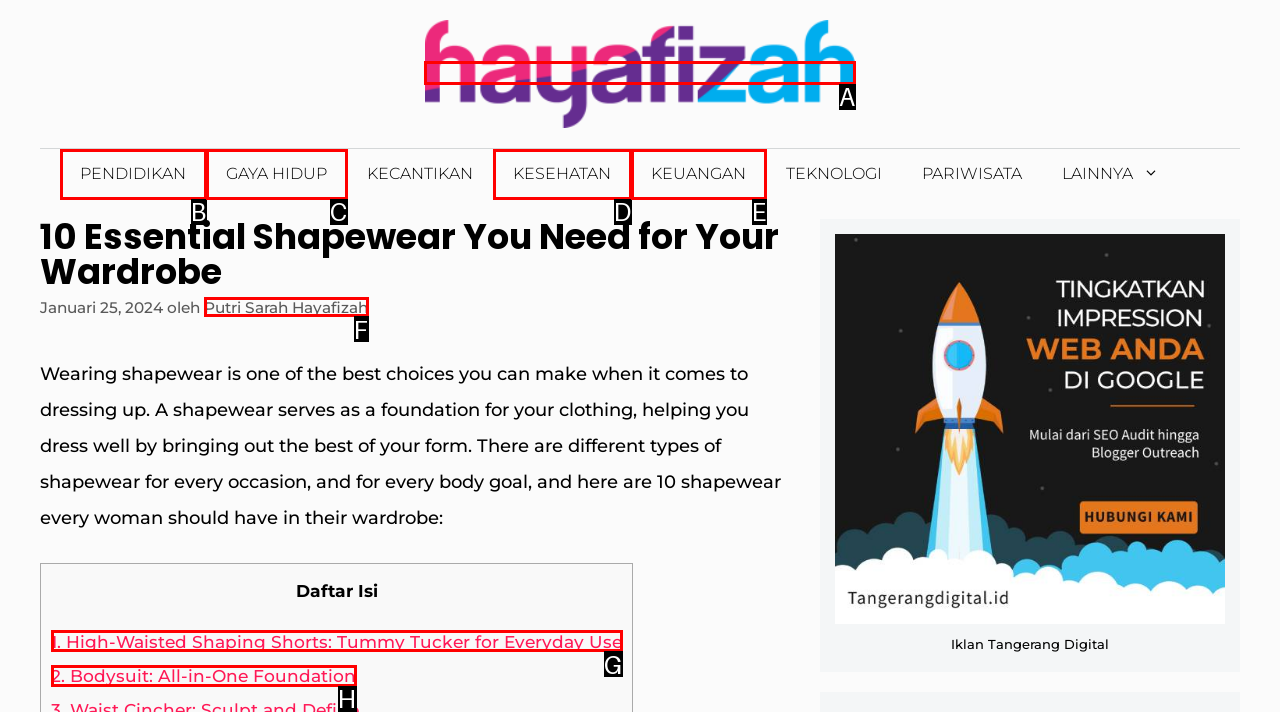Tell me the letter of the UI element to click in order to accomplish the following task: Click on the 'Hayafizah' link
Answer with the letter of the chosen option from the given choices directly.

A